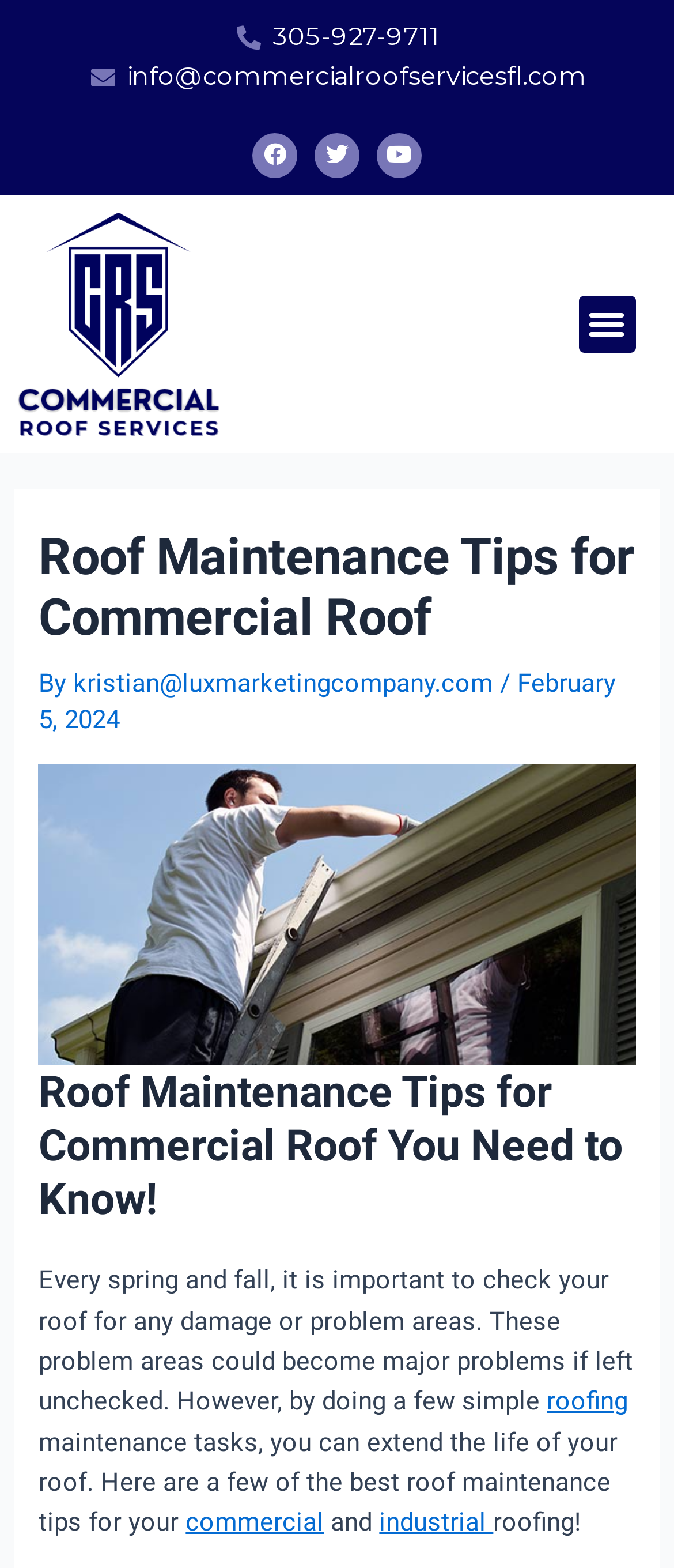Determine which piece of text is the heading of the webpage and provide it.

Roof Maintenance Tips for Commercial Roof